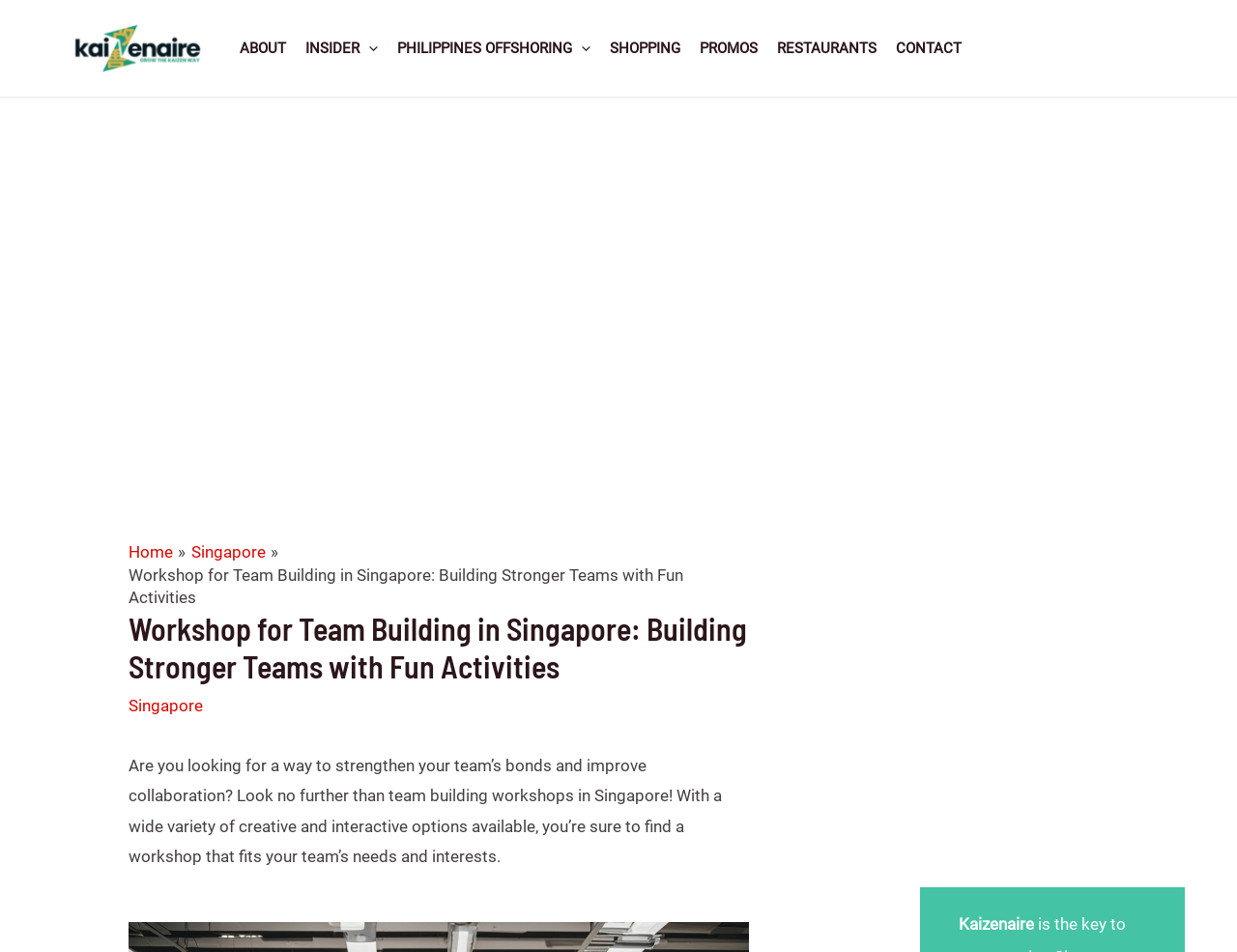Identify the bounding box coordinates of the clickable region to carry out the given instruction: "Navigate to ABOUT".

[0.194, 0.0, 0.247, 0.102]